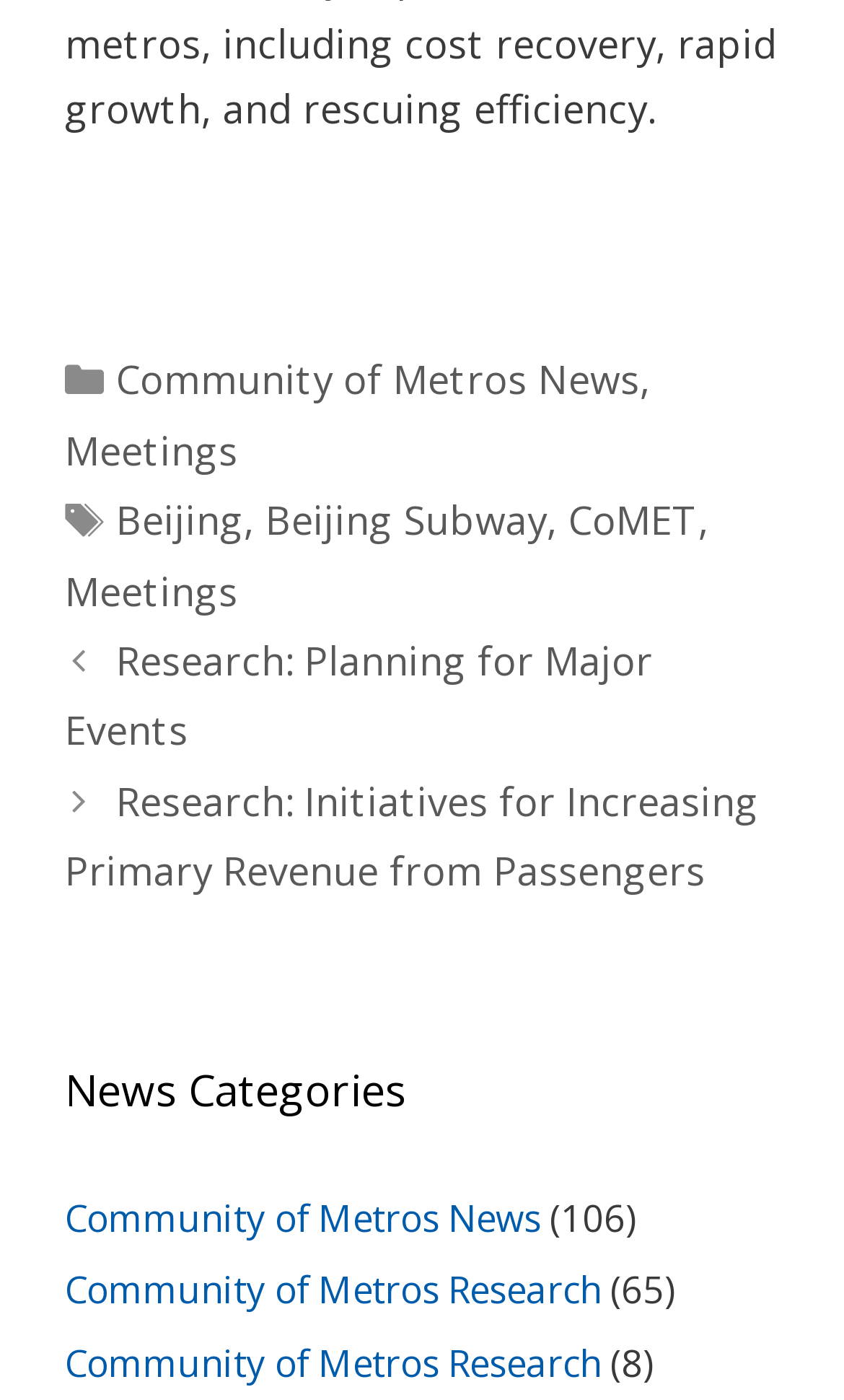Answer the question below in one word or phrase:
How many categories are listed?

3